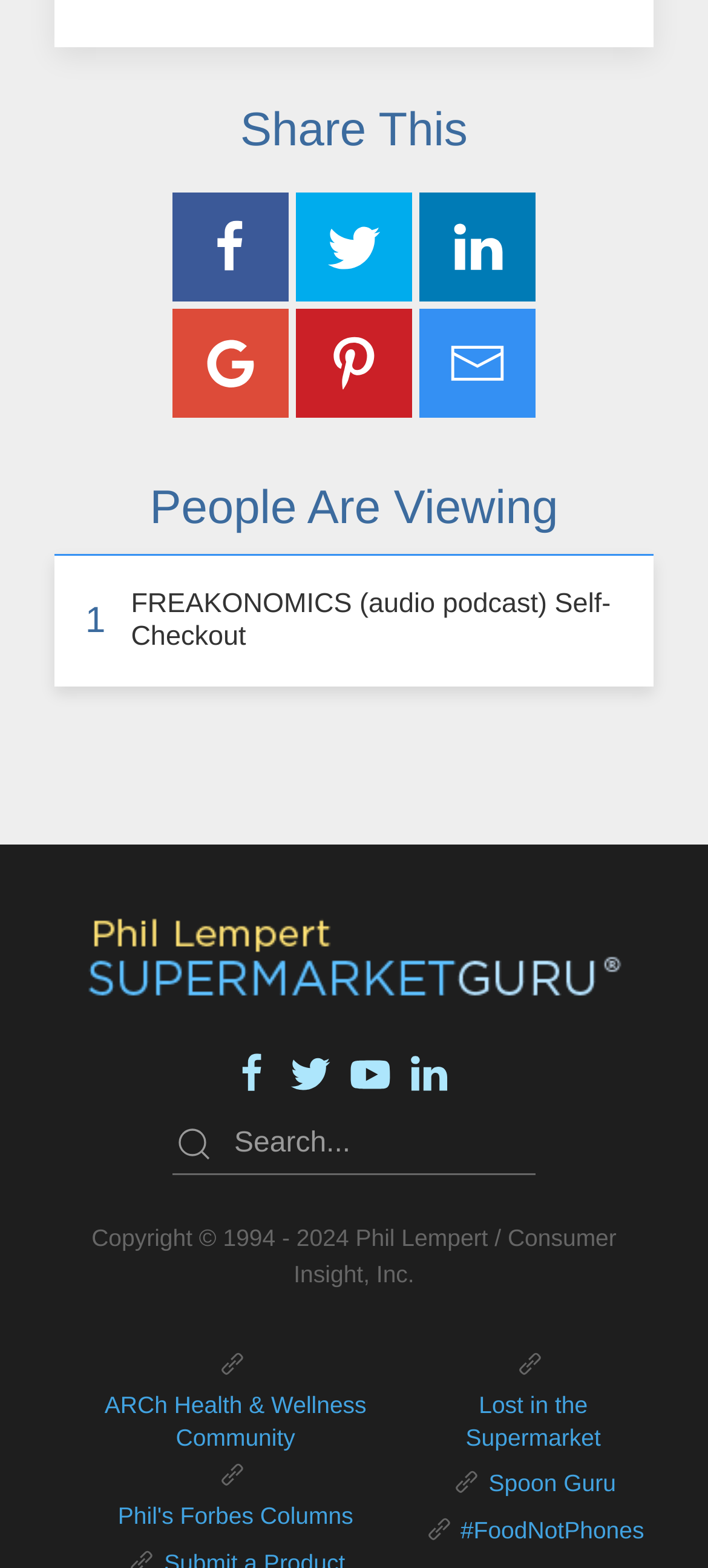Respond to the question below with a concise word or phrase:
How many links are under the 'Share This' heading?

4